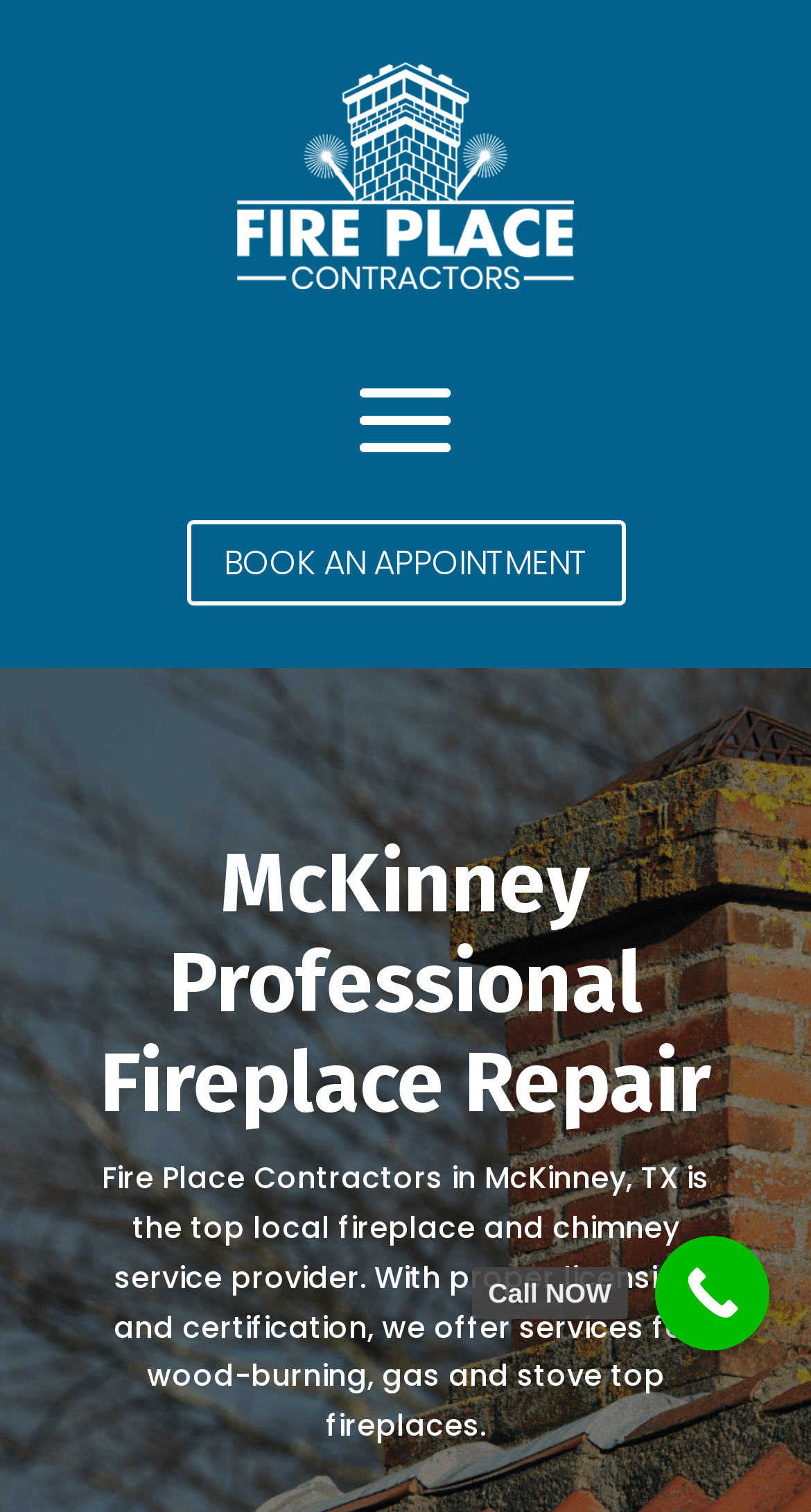Produce an elaborate caption capturing the essence of the webpage.

The webpage is about Fire Place Contractors in McKinney, TX, a professional fireplace and chimney service provider. At the top, there is a logo image, accompanied by a link to the left of it. Below the logo, there is a prominent call-to-action link to "BOOK AN APPOINTMENT" with a heading "McKinney Professional Fireplace Repair" above it. 

To the right of the appointment link, there is a paragraph of text describing the services offered by Fire Place Contractors, including repair services for wood-burning, gas, and stove top fireplaces. 

At the bottom right corner of the page, there is a "Call Now Button" with a "Call NOW" text inside.